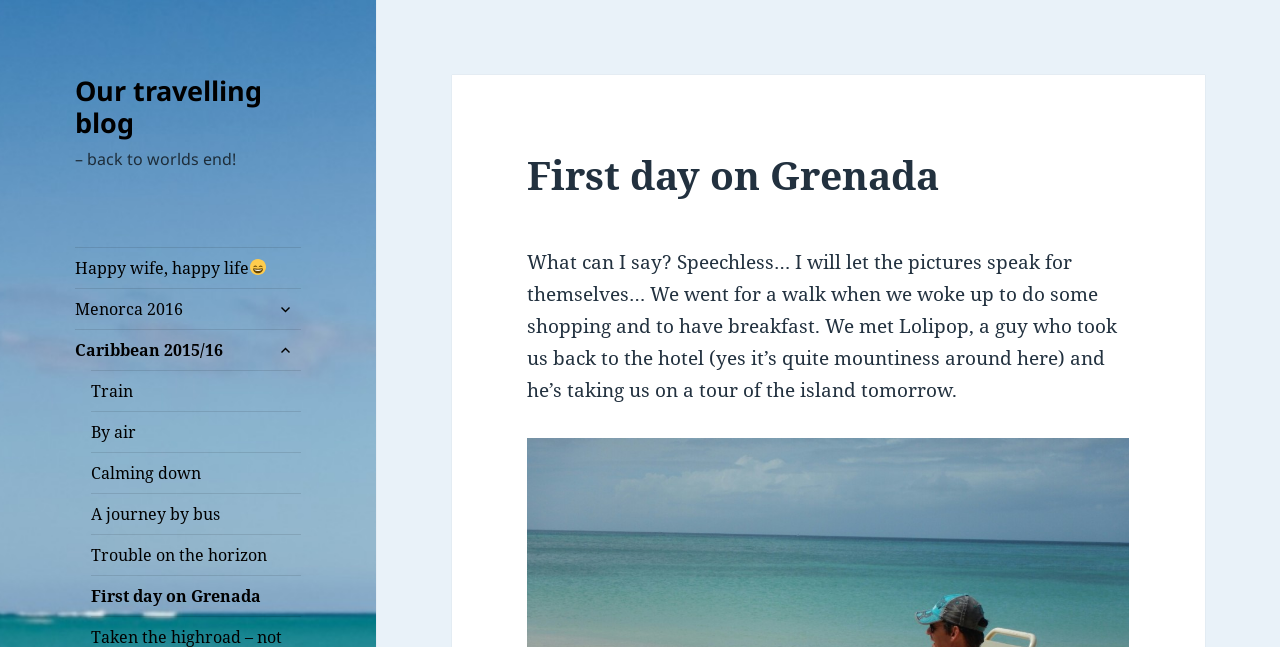Carefully examine the image and provide an in-depth answer to the question: What is the author's plan for the next day?

The answer can be inferred from the text 'and he’s taking us on a tour of the island tomorrow.' which describes the author's plan for the next day.